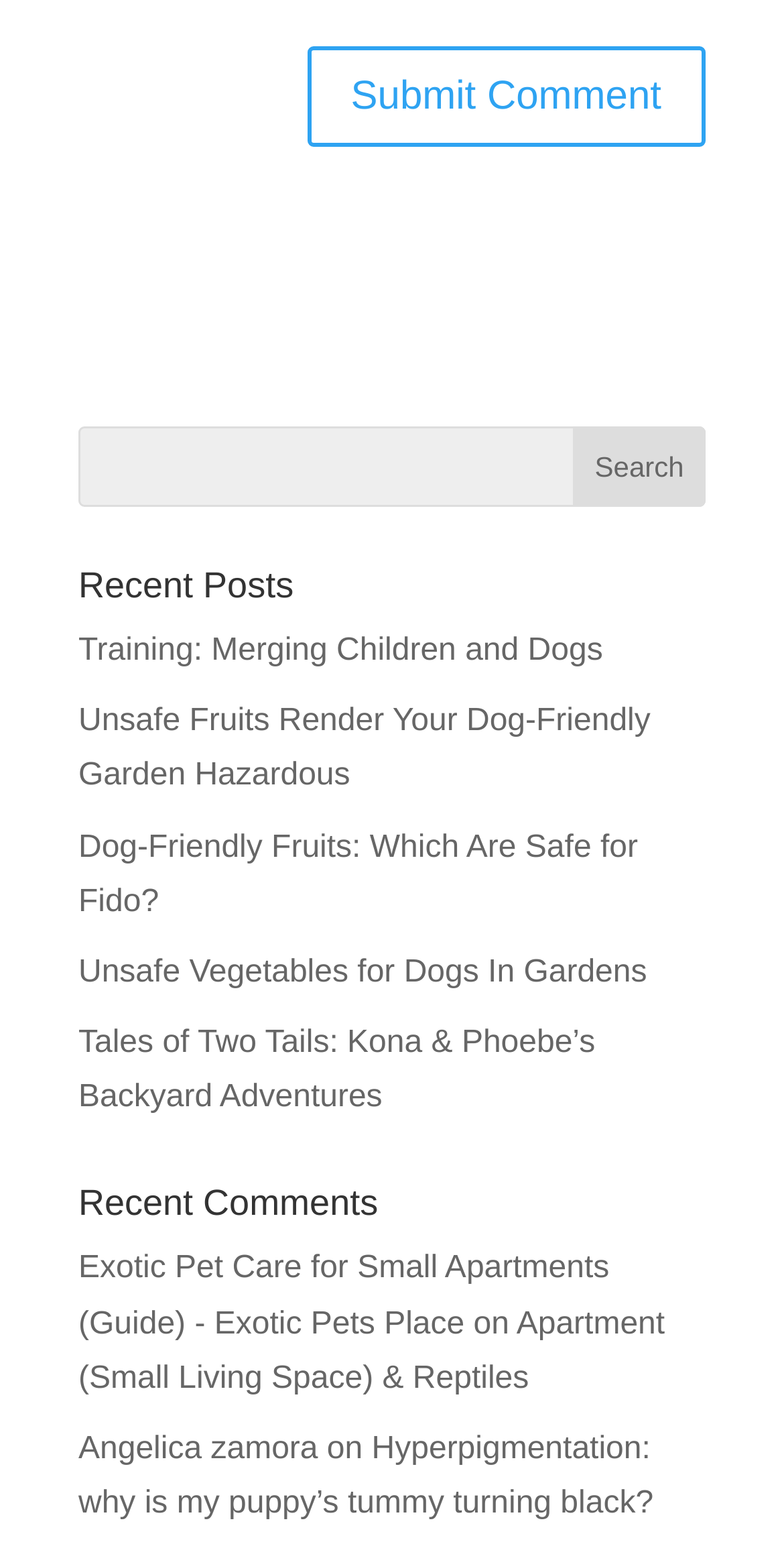Specify the bounding box coordinates of the element's region that should be clicked to achieve the following instruction: "read 'Training: Merging Children and Dogs'". The bounding box coordinates consist of four float numbers between 0 and 1, in the format [left, top, right, bottom].

[0.1, 0.411, 0.769, 0.433]